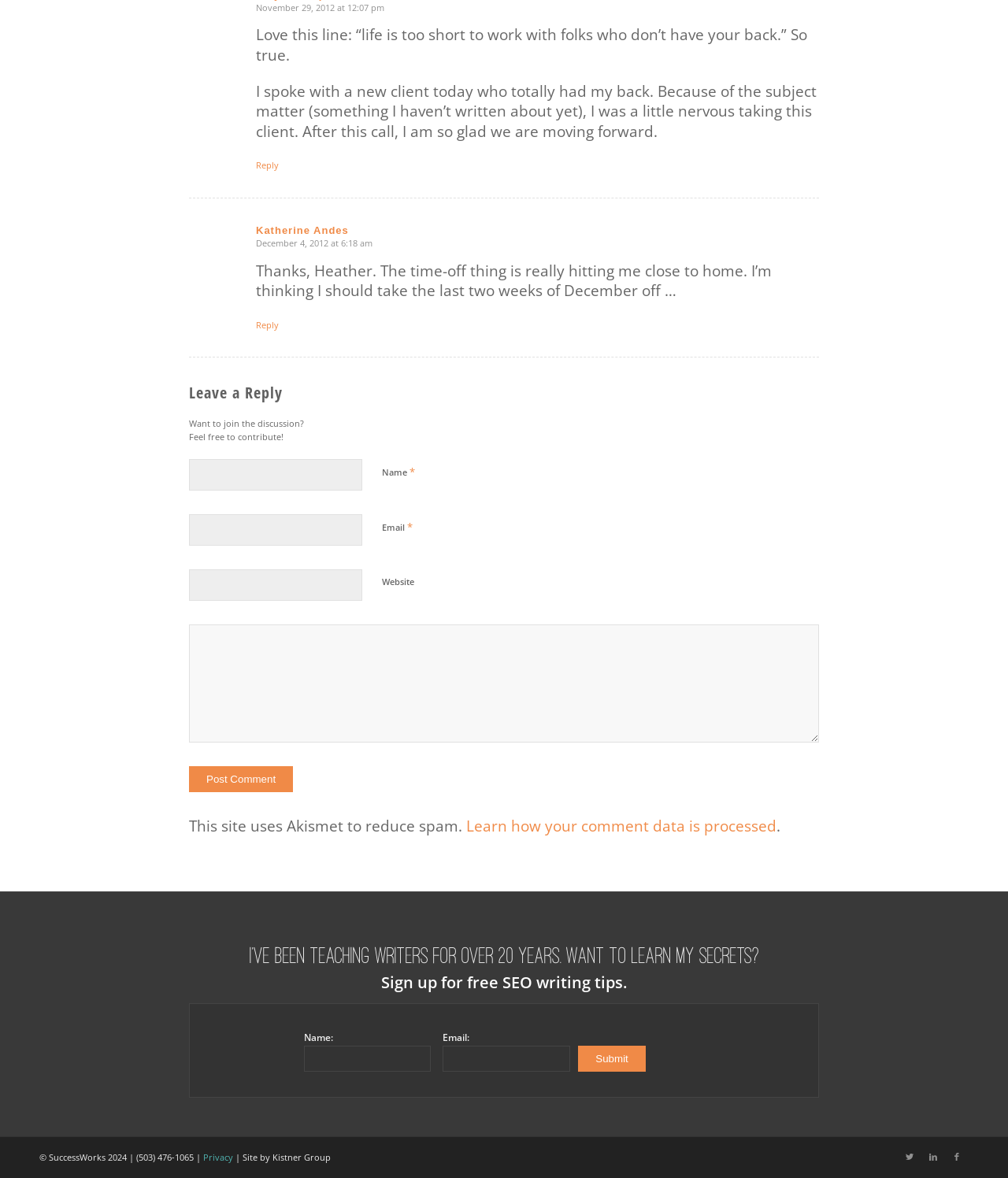Please provide the bounding box coordinate of the region that matches the element description: parent_node: Name * name="author". Coordinates should be in the format (top-left x, top-left y, bottom-right x, bottom-right y) and all values should be between 0 and 1.

[0.188, 0.39, 0.359, 0.417]